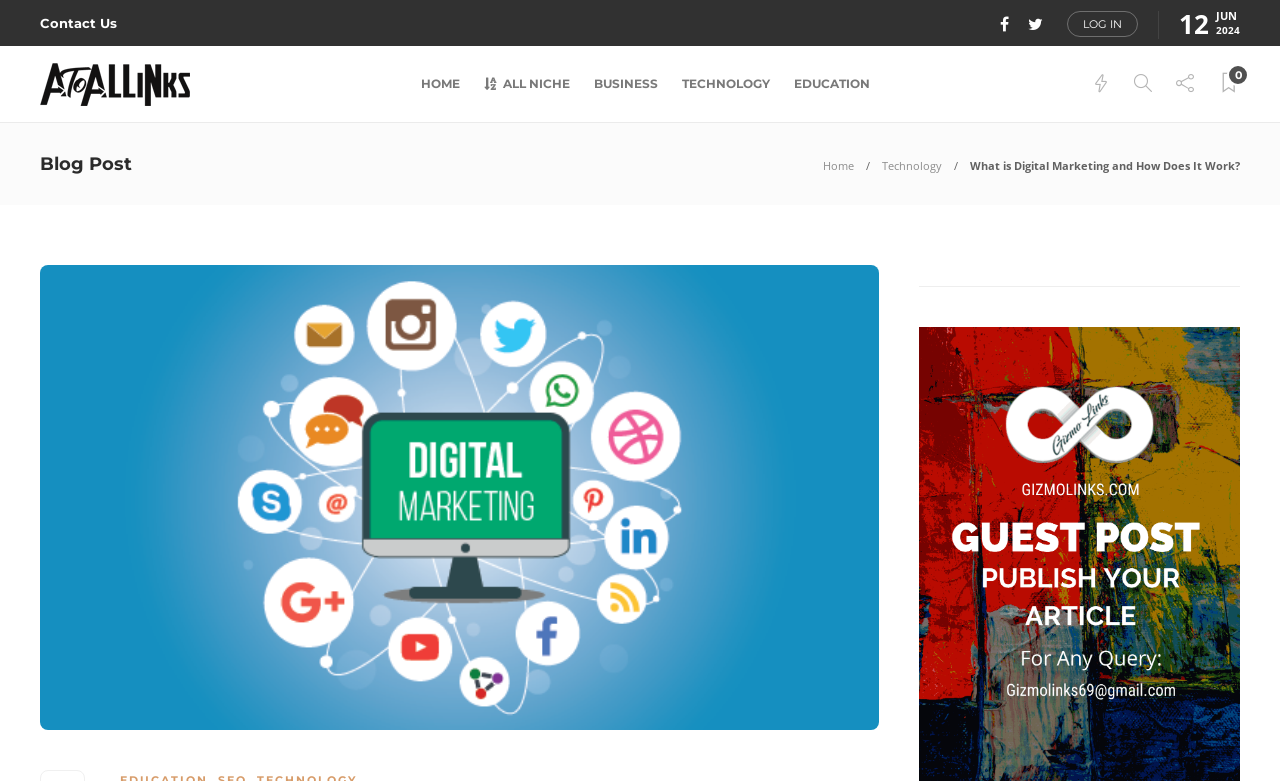Locate the bounding box coordinates of the clickable area to execute the instruction: "Visit the gizmolinks website". Provide the coordinates as four float numbers between 0 and 1, represented as [left, top, right, bottom].

[0.718, 0.419, 0.969, 1.0]